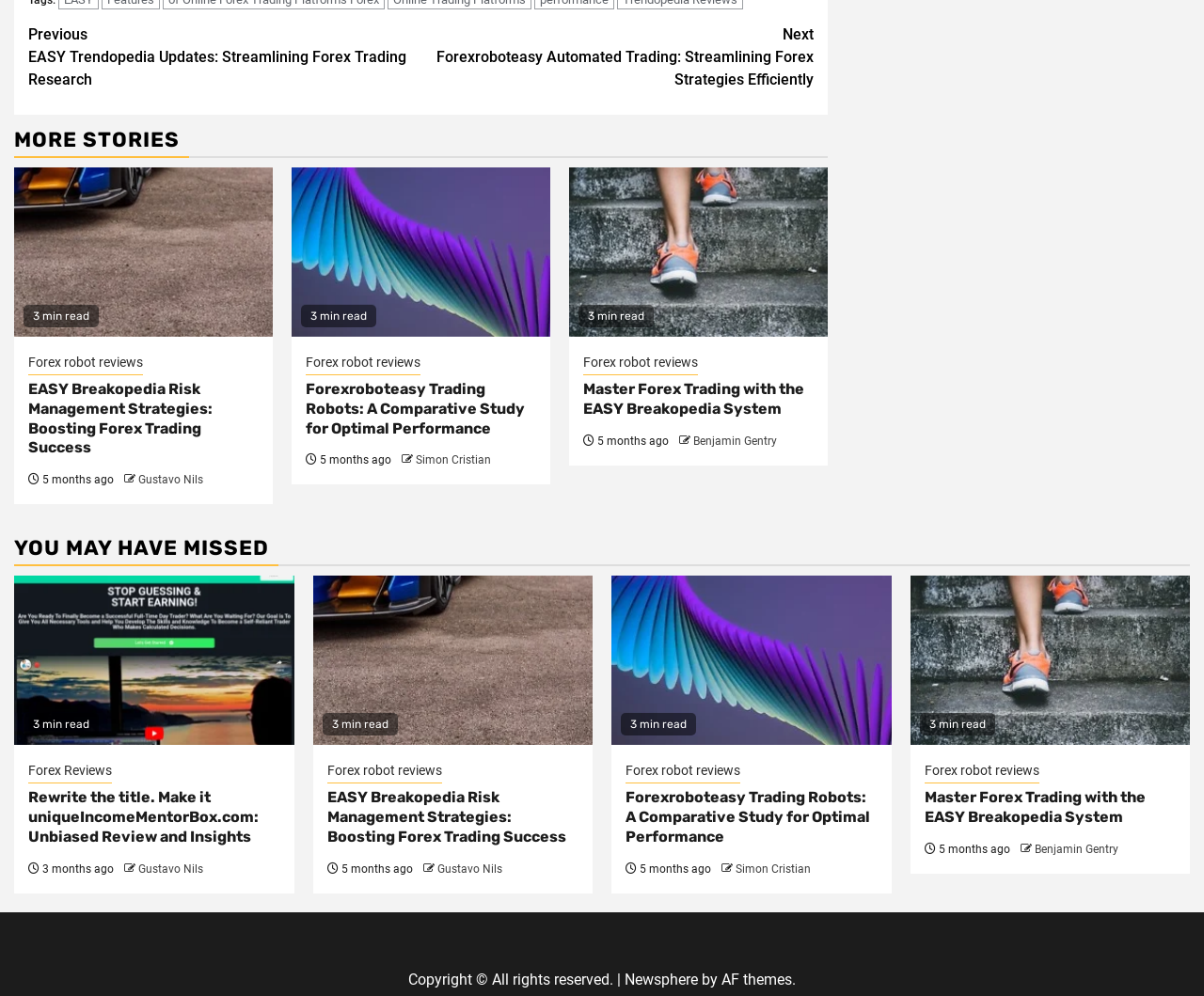Determine the bounding box coordinates of the region that needs to be clicked to achieve the task: "Check 'Forex robot reviews'".

[0.023, 0.354, 0.119, 0.377]